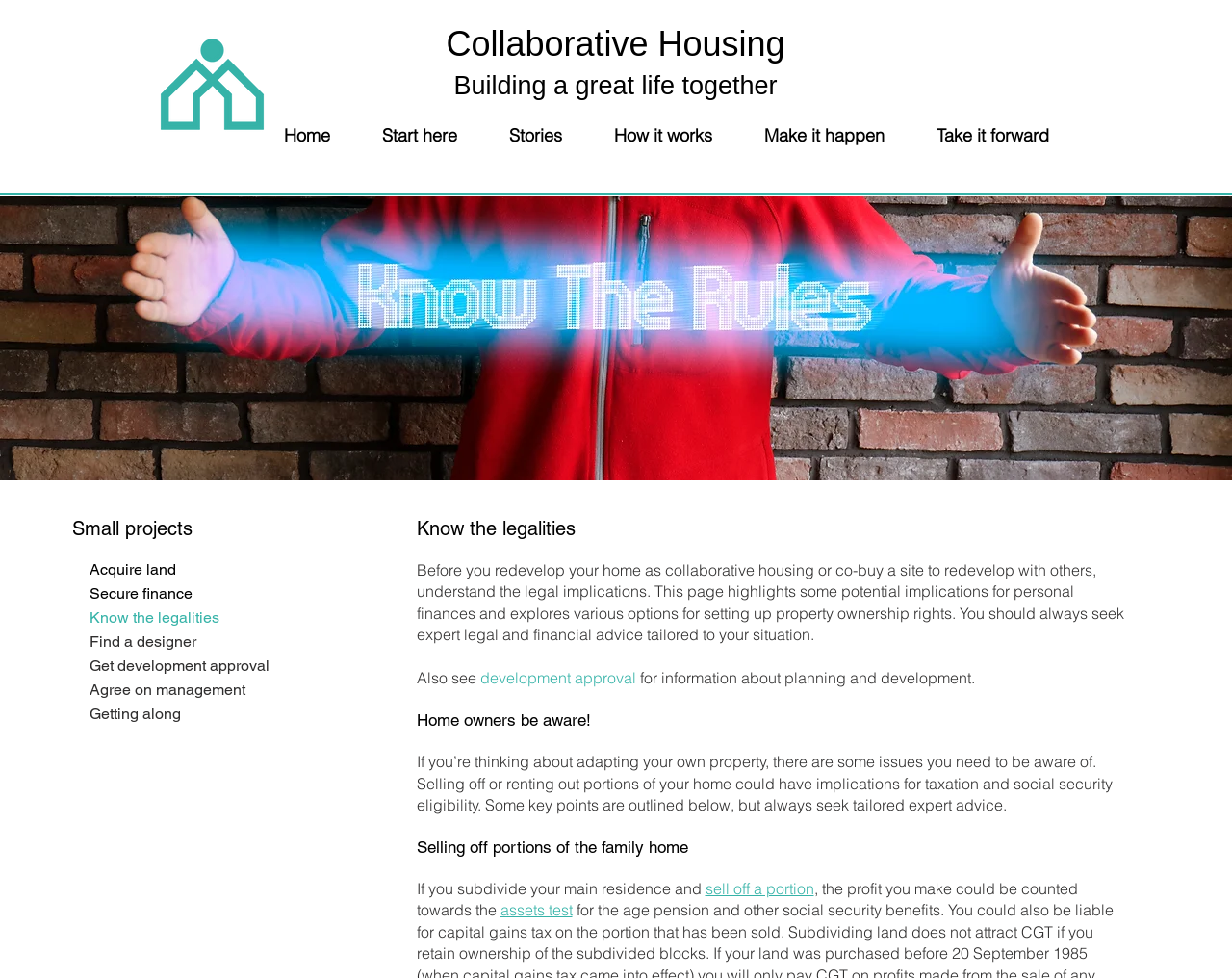Determine the bounding box coordinates of the section to be clicked to follow the instruction: "Learn about Small projects". The coordinates should be given as four float numbers between 0 and 1, formatted as [left, top, right, bottom].

[0.059, 0.529, 0.195, 0.552]